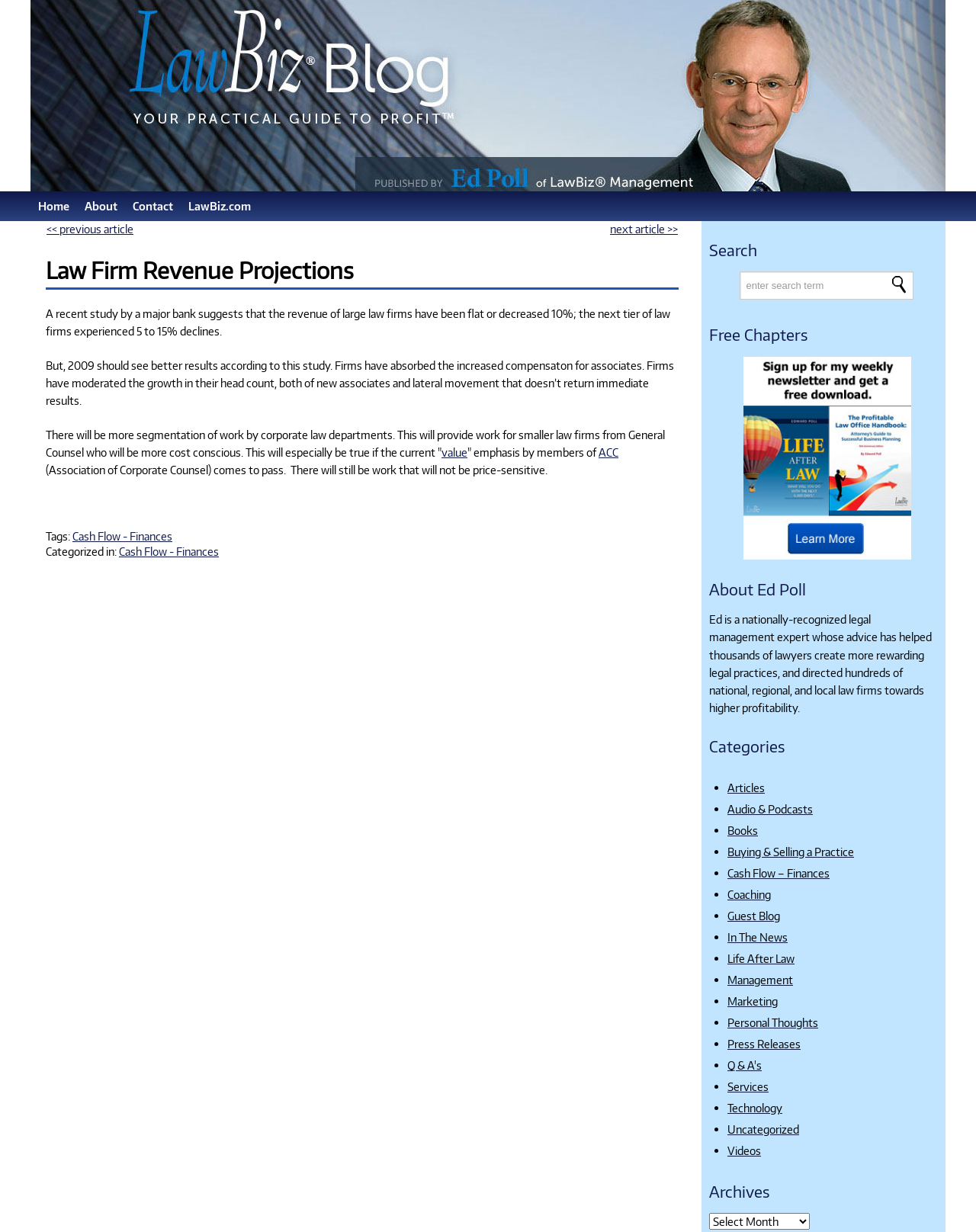Determine the bounding box coordinates of the clickable region to follow the instruction: "Click the 'Home' link".

[0.031, 0.155, 0.079, 0.179]